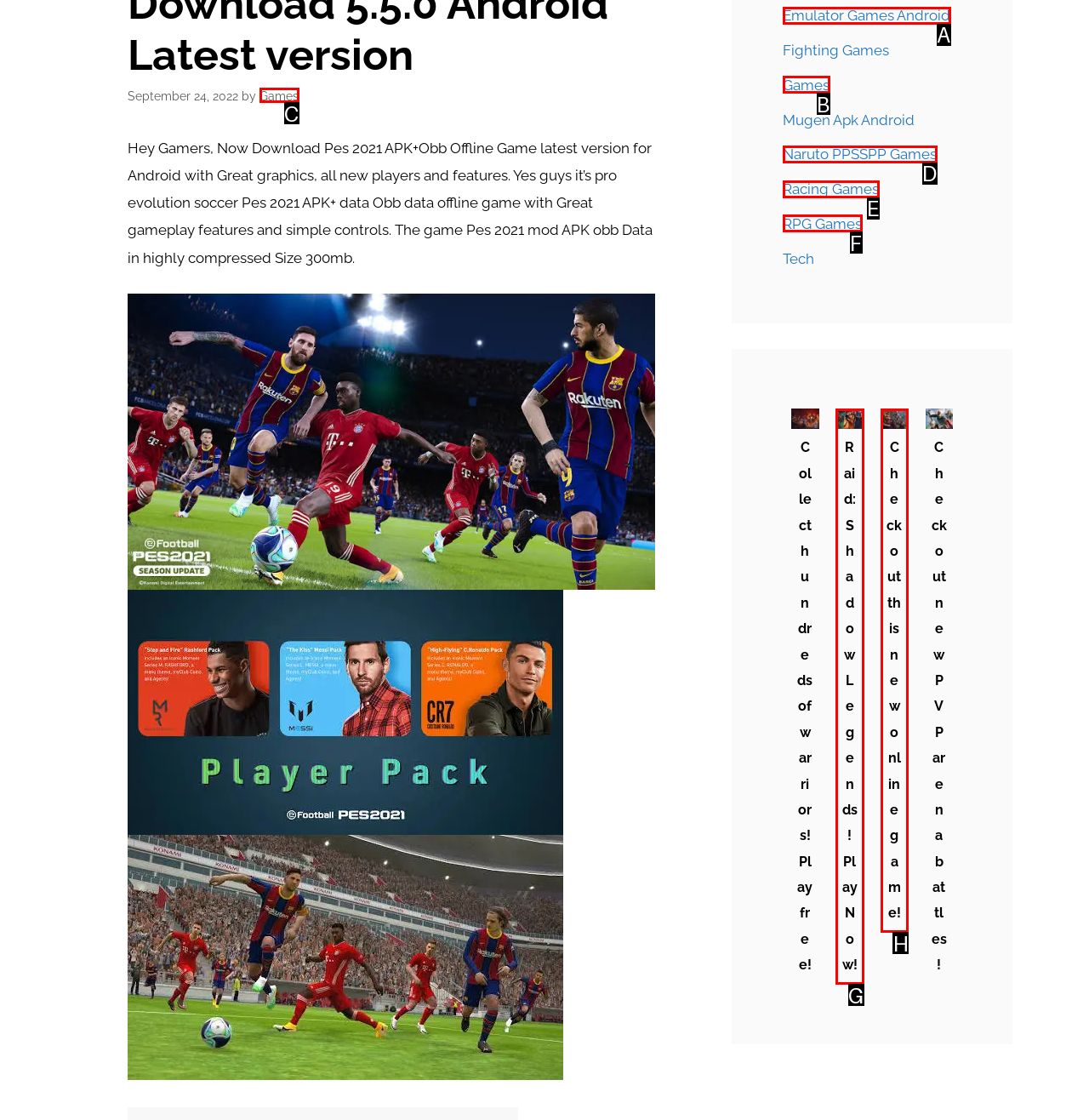Find the HTML element that suits the description: Naruto PPSSPP Games
Indicate your answer with the letter of the matching option from the choices provided.

D